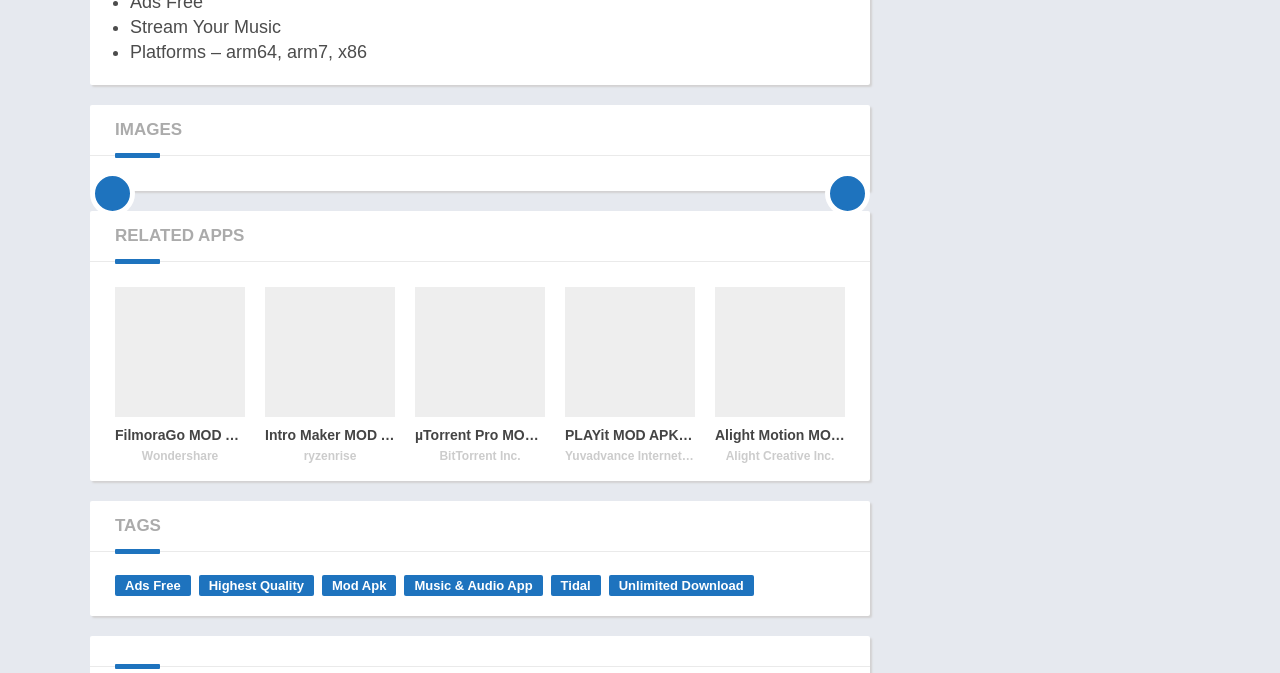Please mark the bounding box coordinates of the area that should be clicked to carry out the instruction: "Check out Tidal".

[0.43, 0.854, 0.469, 0.886]